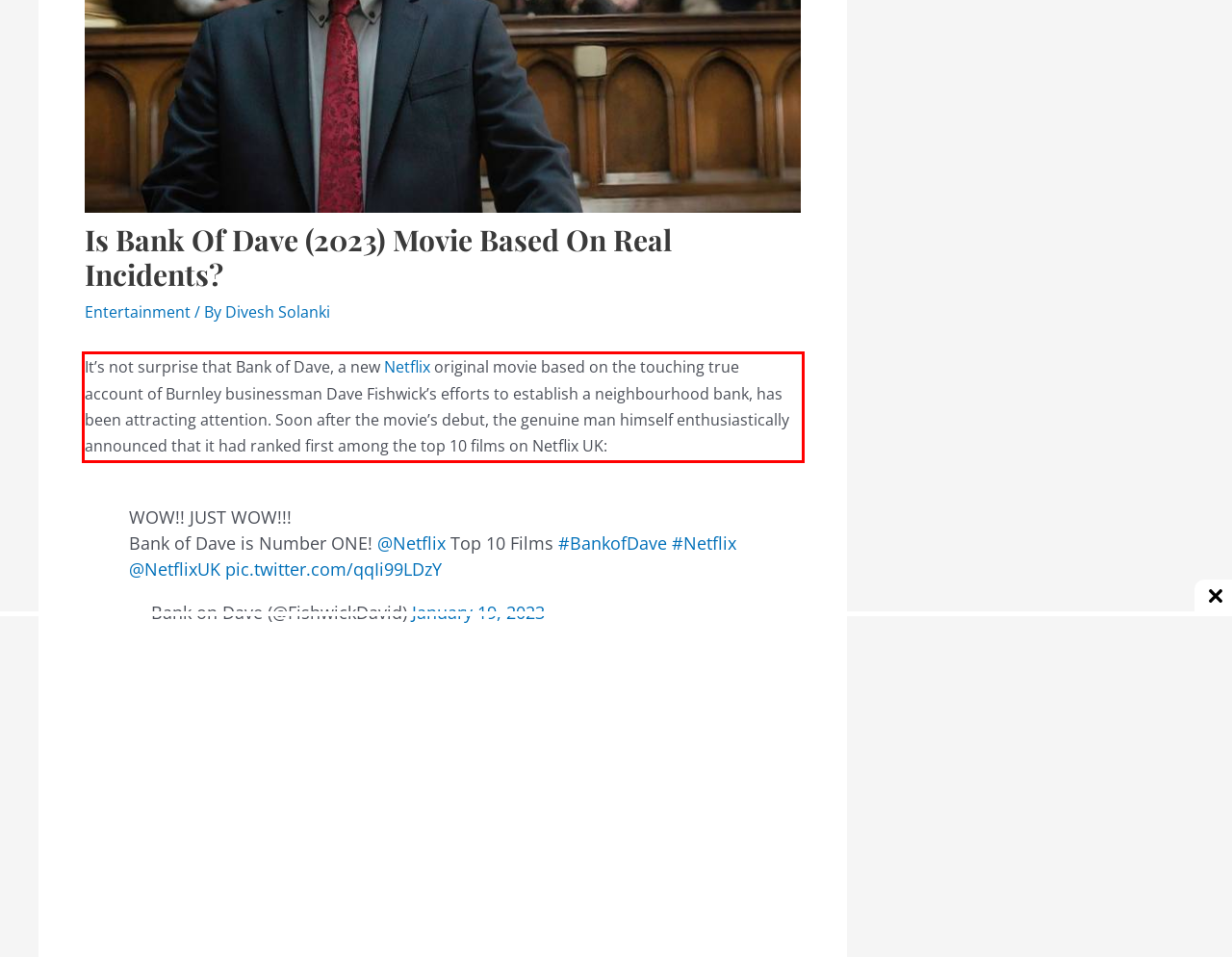Analyze the webpage screenshot and use OCR to recognize the text content in the red bounding box.

It’s not surprise that Bank of Dave, a new Netflix original movie based on the touching true account of Burnley businessman Dave Fishwick’s efforts to establish a neighbourhood bank, has been attracting attention. Soon after the movie’s debut, the genuine man himself enthusiastically announced that it had ranked first among the top 10 films on Netflix UK: